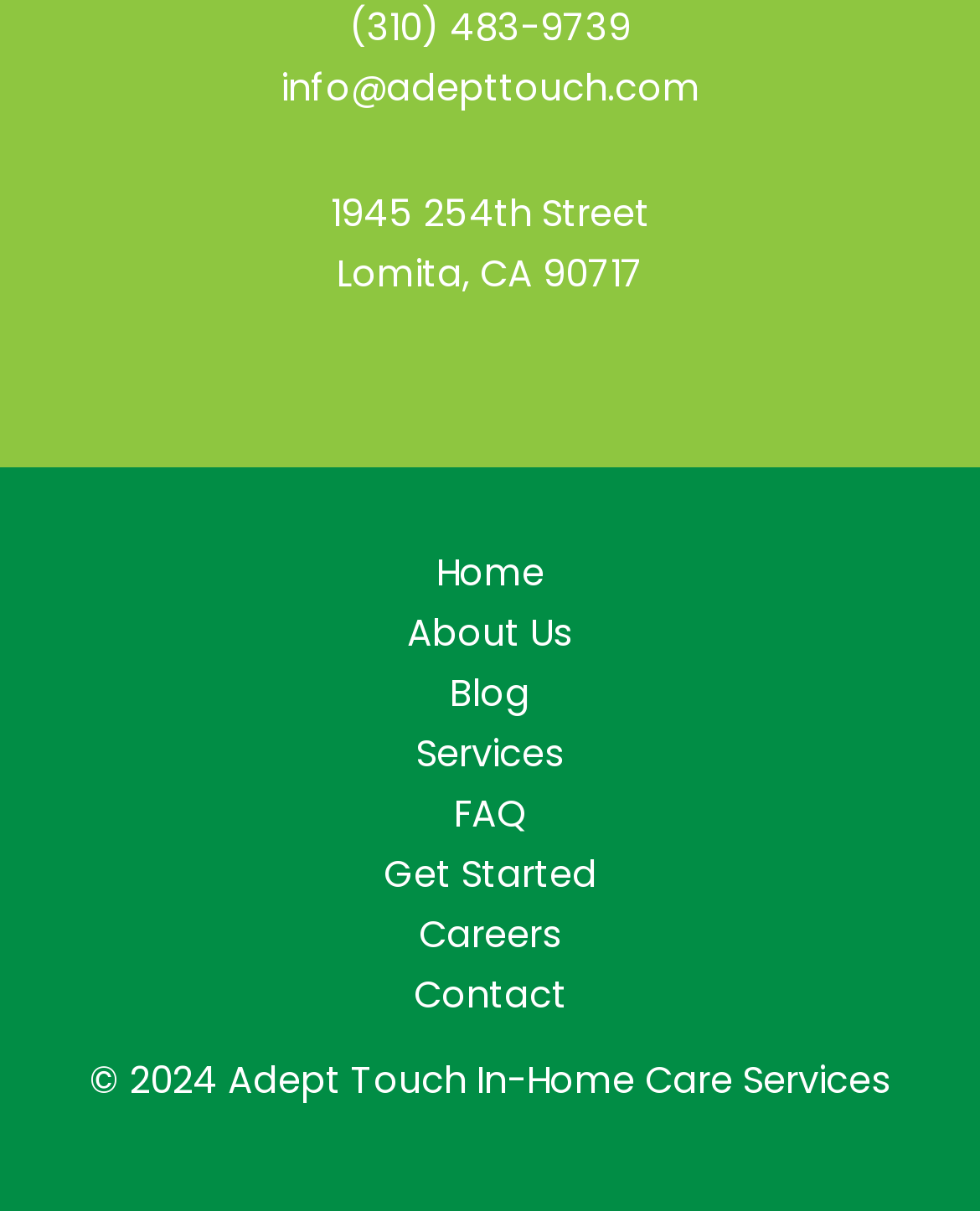Find the bounding box coordinates for the HTML element specified by: "Get Started".

[0.34, 0.698, 0.66, 0.747]